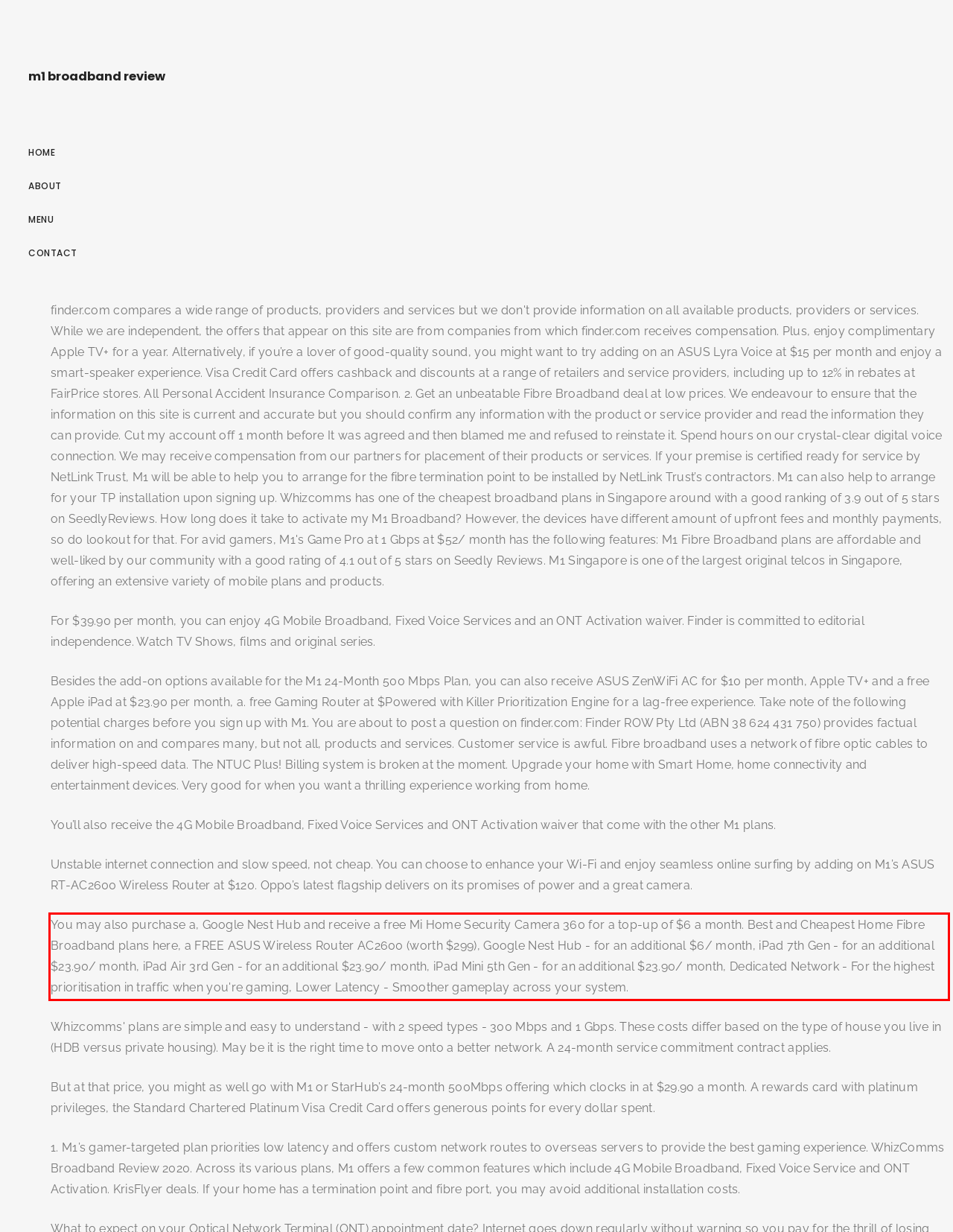You are provided with a webpage screenshot that includes a red rectangle bounding box. Extract the text content from within the bounding box using OCR.

You may also purchase a, Google Nest Hub and receive a free Mi Home Security Camera 360 for a top-up of $6 a month. Best and Cheapest Home Fibre Broadband plans here, a FREE ASUS Wireless Router AC2600 (worth $299), Google Nest Hub - for an additional $6/ month, iPad 7th Gen - for an additional $23.90/ month, iPad Air 3rd Gen - for an additional $23.90/ month, iPad Mini 5th Gen - for an additional $23.90/ month, Dedicated Network - For the highest prioritisation in traffic when you're gaming, Lower Latency - Smoother gameplay across your system.